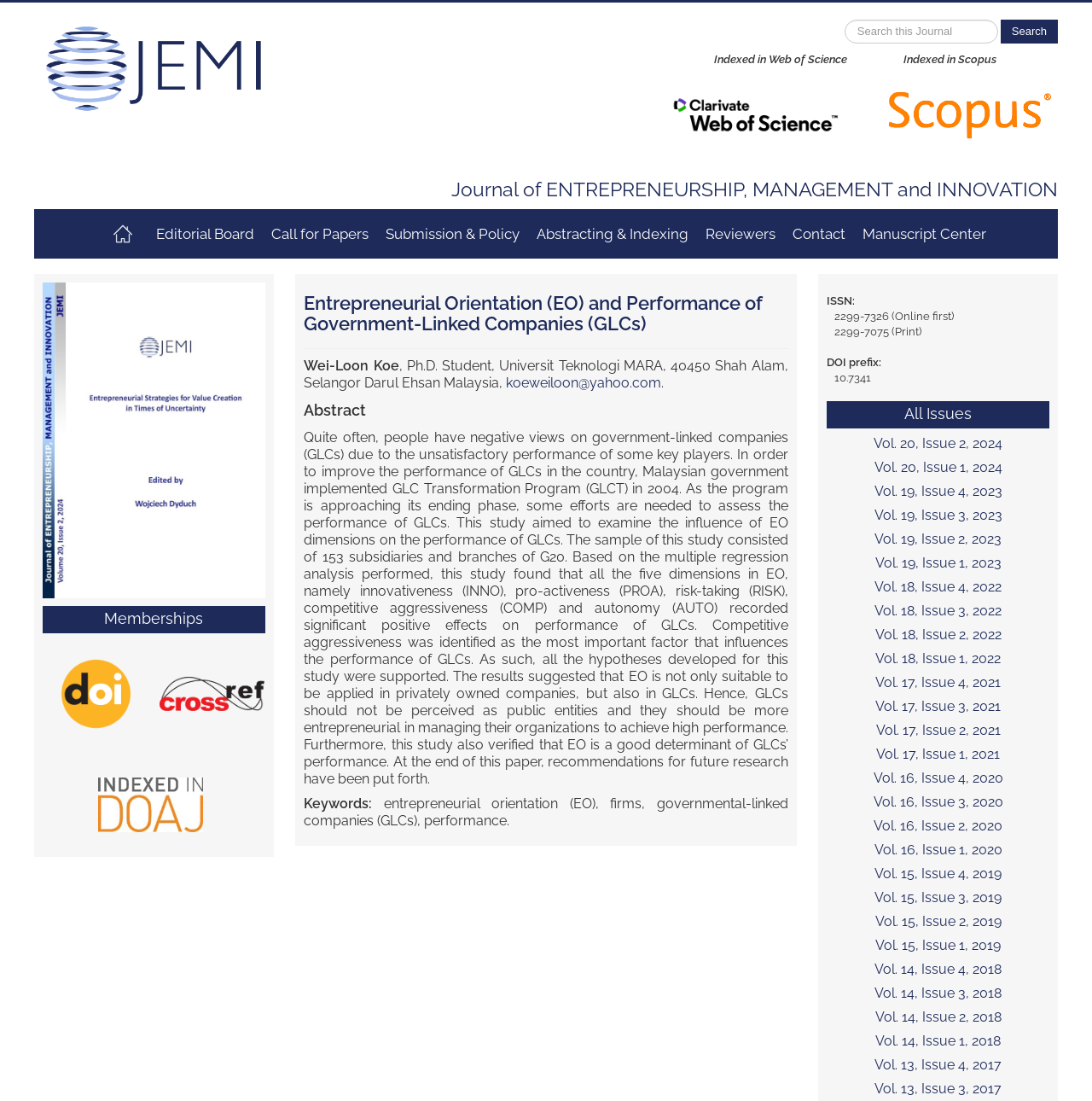Identify the bounding box coordinates for the element that needs to be clicked to fulfill this instruction: "Browse Abstract of Entrepreneurial Orientation (EO) and Performance of Government-Linked Companies (GLCs)". Provide the coordinates in the format of four float numbers between 0 and 1: [left, top, right, bottom].

[0.278, 0.365, 0.722, 0.381]